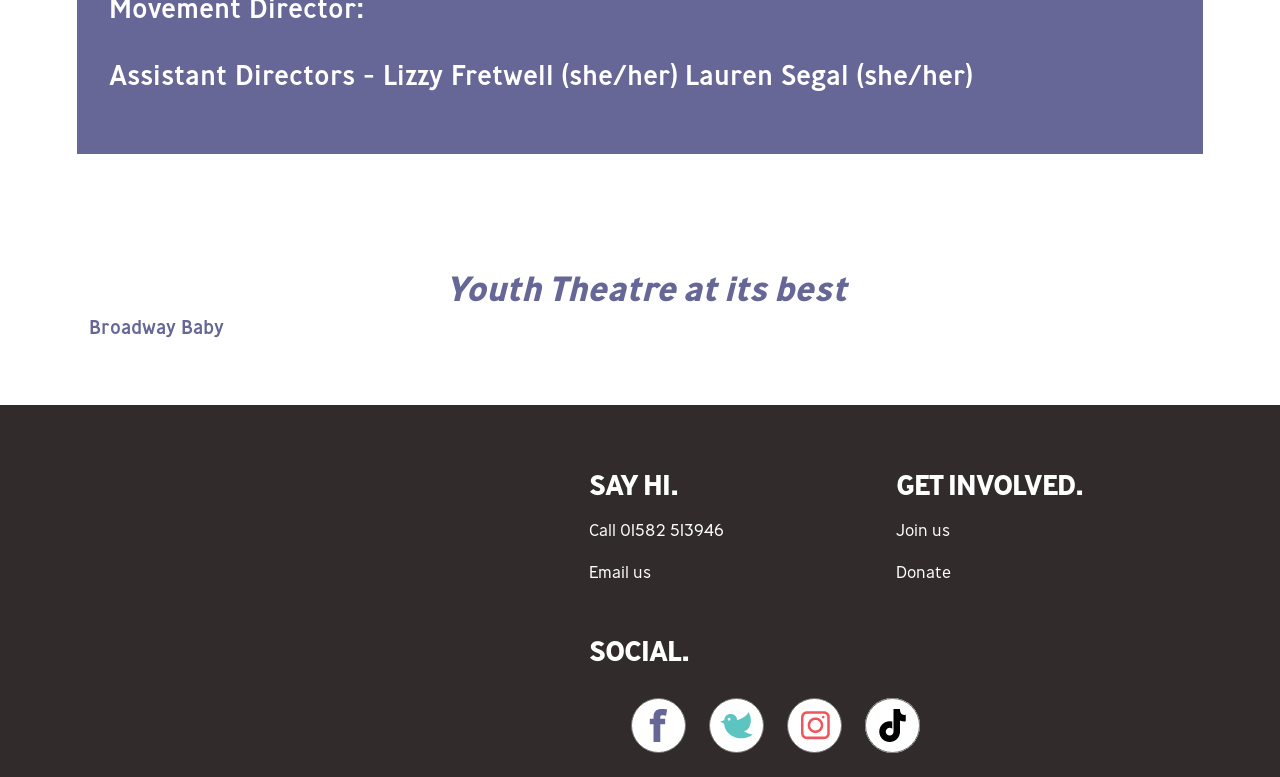How many social media links are there?
Answer the question with a single word or phrase by looking at the picture.

4